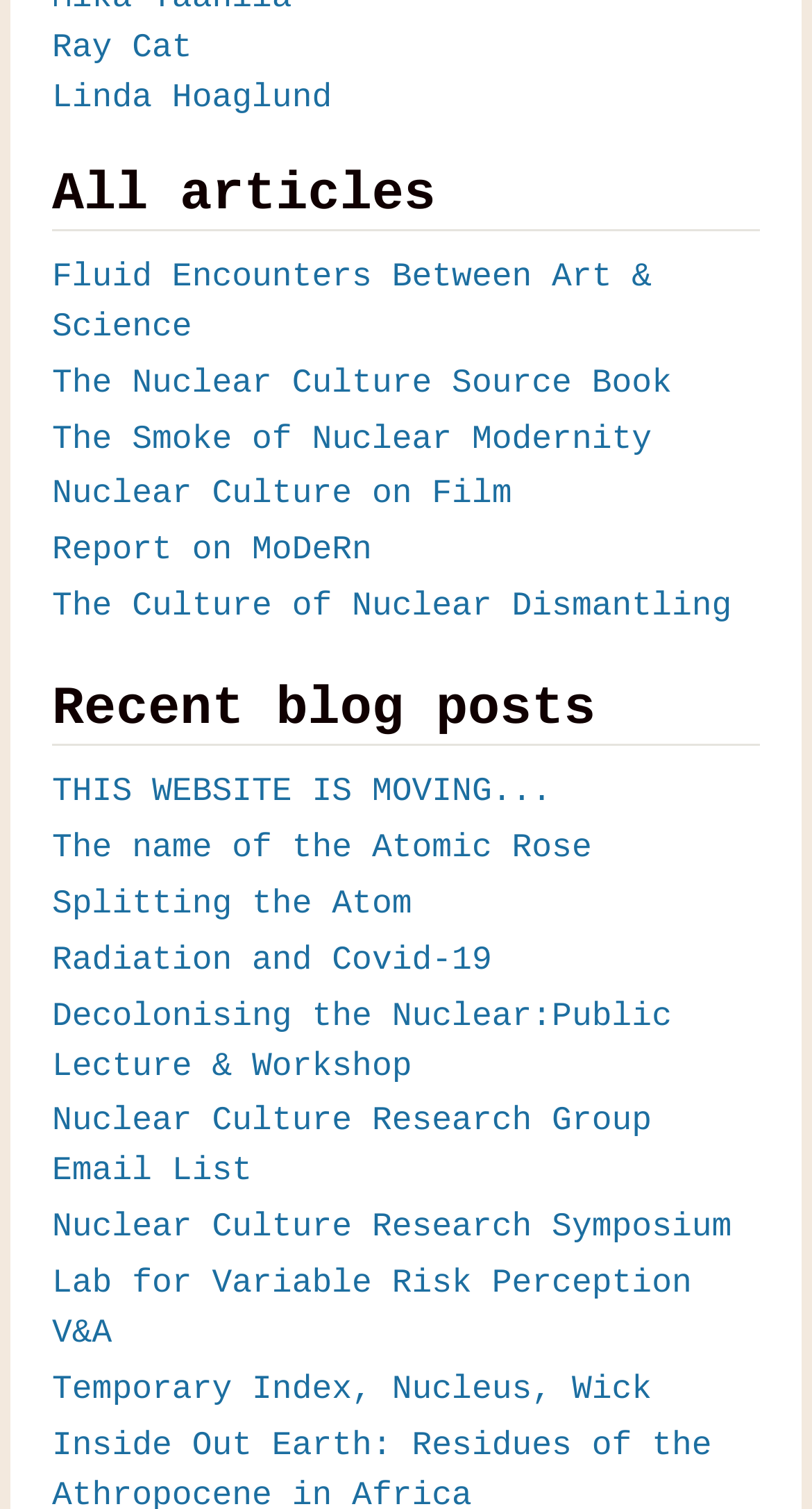Predict the bounding box coordinates of the UI element that matches this description: "The Nuclear Culture Source Book". The coordinates should be in the format [left, top, right, bottom] with each value between 0 and 1.

[0.064, 0.241, 0.827, 0.266]